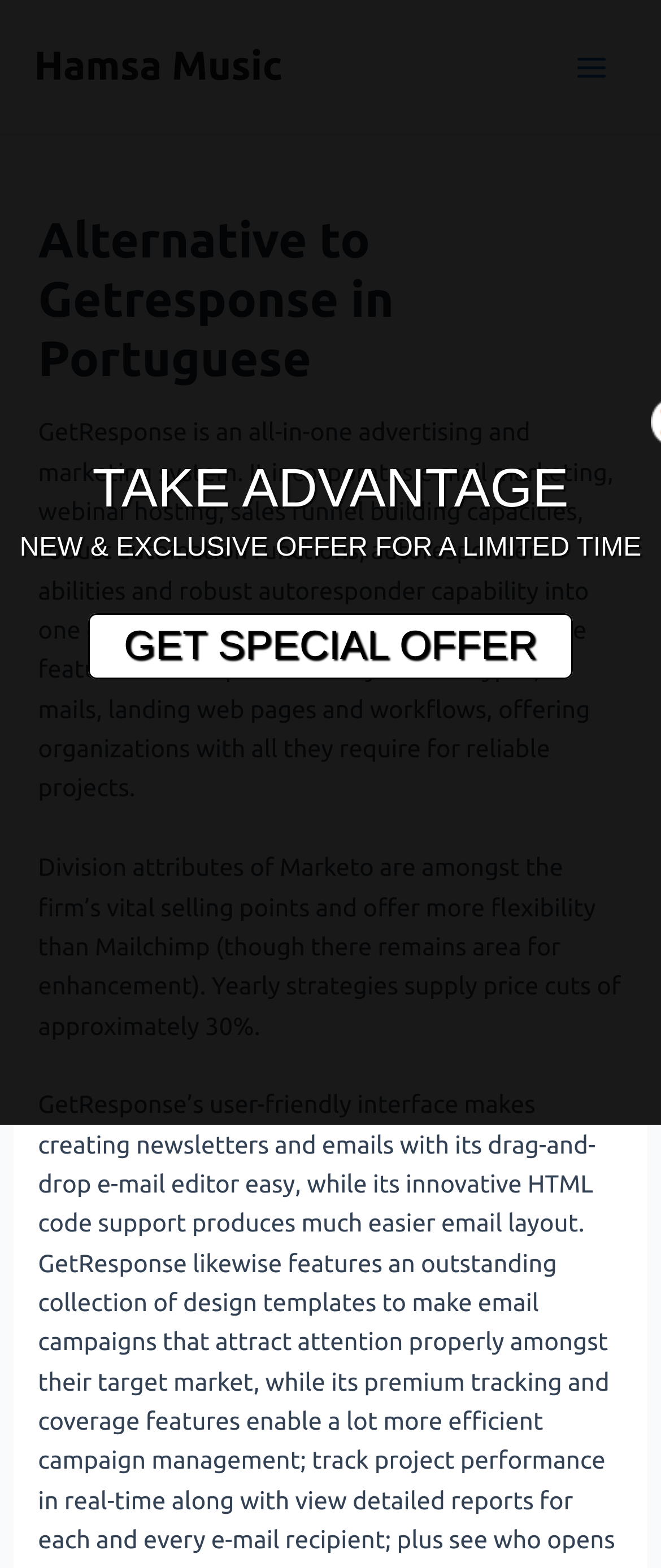What is the benefit of yearly plans?
Use the information from the screenshot to give a comprehensive response to the question.

According to the webpage, yearly plans of Marketo offer price discounts of up to 30%, which is one of the vital selling points of the firm.